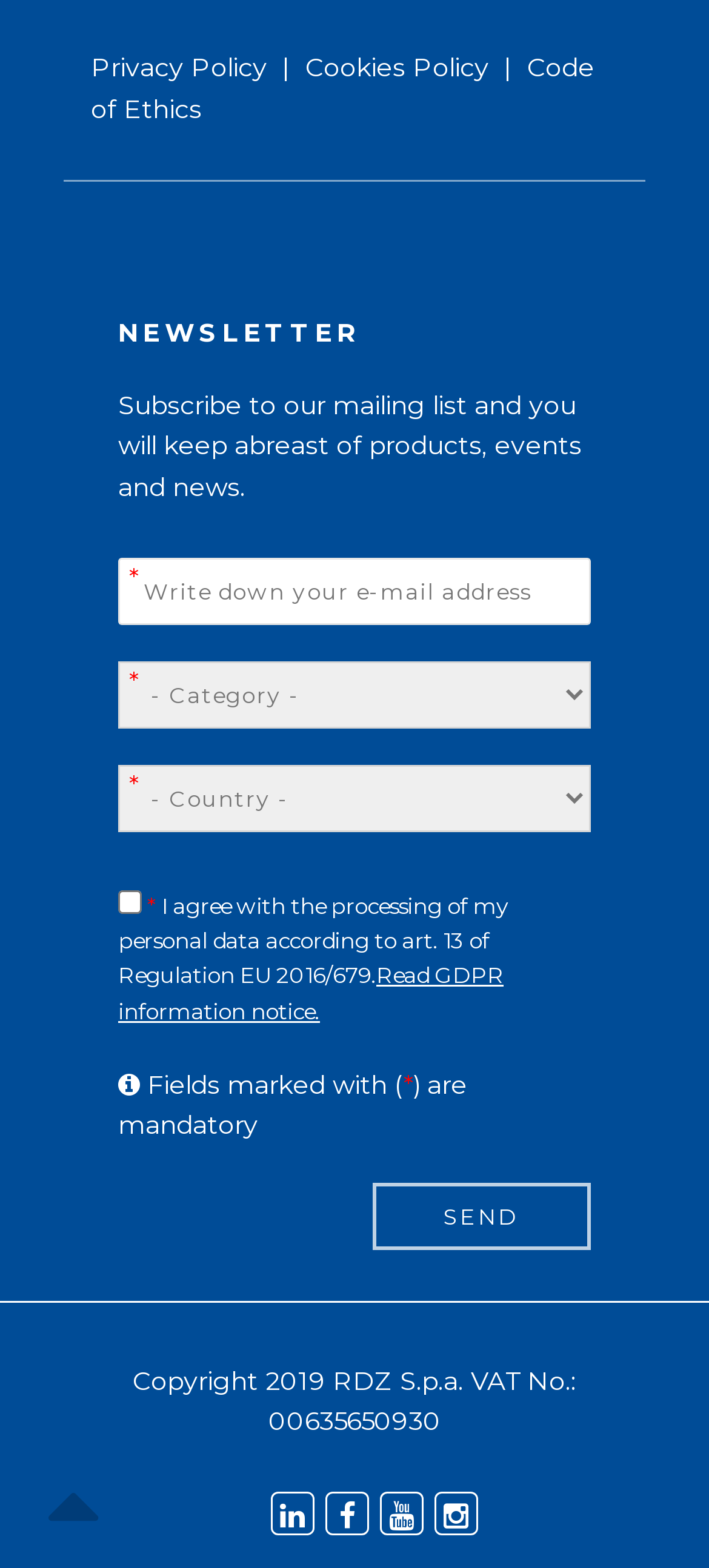Provide the bounding box coordinates of the section that needs to be clicked to accomplish the following instruction: "Enter email address."

[0.167, 0.356, 0.833, 0.399]